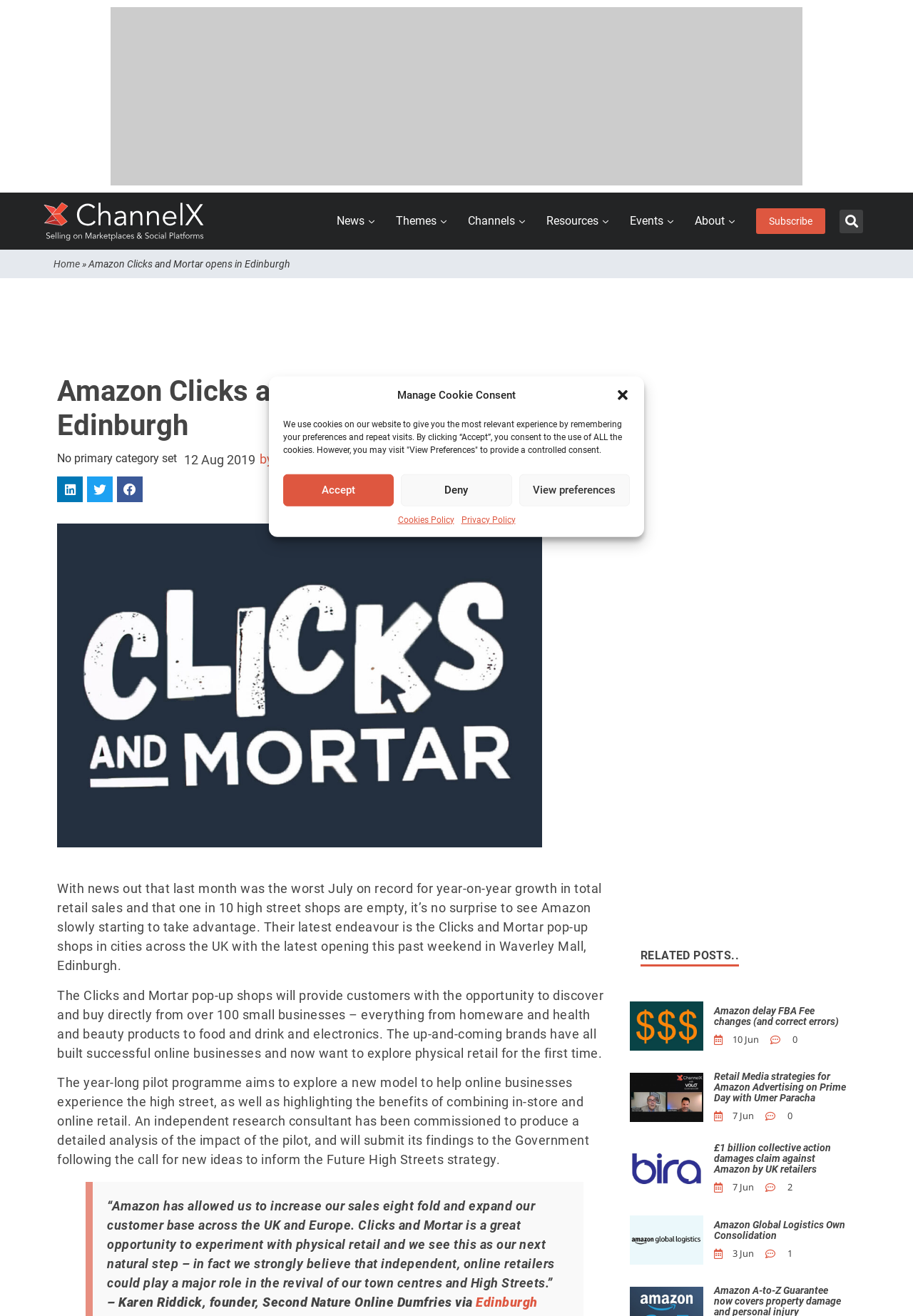Provide a thorough summary of the webpage.

This webpage is about Amazon's Clicks and Mortar pop-up shops in the UK. At the top, there is a dialog box for managing cookie consent, which includes buttons to accept, deny, or view preferences. Below this, there is a logo of ChannelX, a news website, accompanied by a navigation menu with links to News, Themes, Channels, Resources, Events, and About.

The main content of the webpage is an article about Amazon's Clicks and Mortar initiative, which provides small businesses with the opportunity to sell their products in physical retail spaces. The article is divided into several paragraphs, with headings and static text describing the program's goals and benefits. There are also quotes from business owners who have participated in the program.

On the right side of the webpage, there is a search bar with a search button. Below this, there are links to related posts, each with an image, heading, and date. These posts appear to be about Amazon-related news and topics.

Overall, the webpage has a clean and organized layout, with clear headings and concise text. The use of images and quotes adds visual interest and breaks up the text.